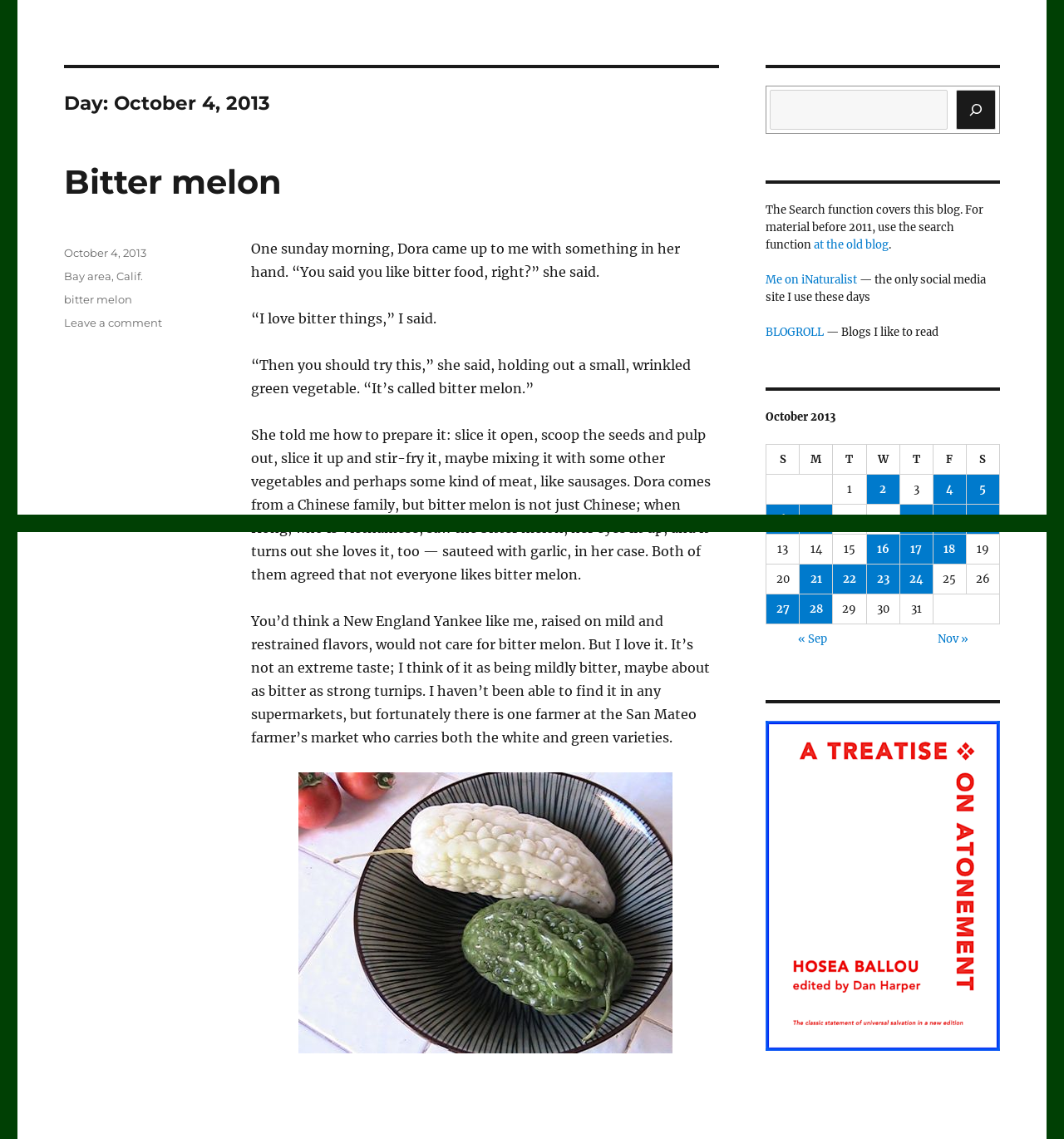Identify and provide the bounding box for the element described by: "at the old blog".

[0.765, 0.208, 0.835, 0.221]